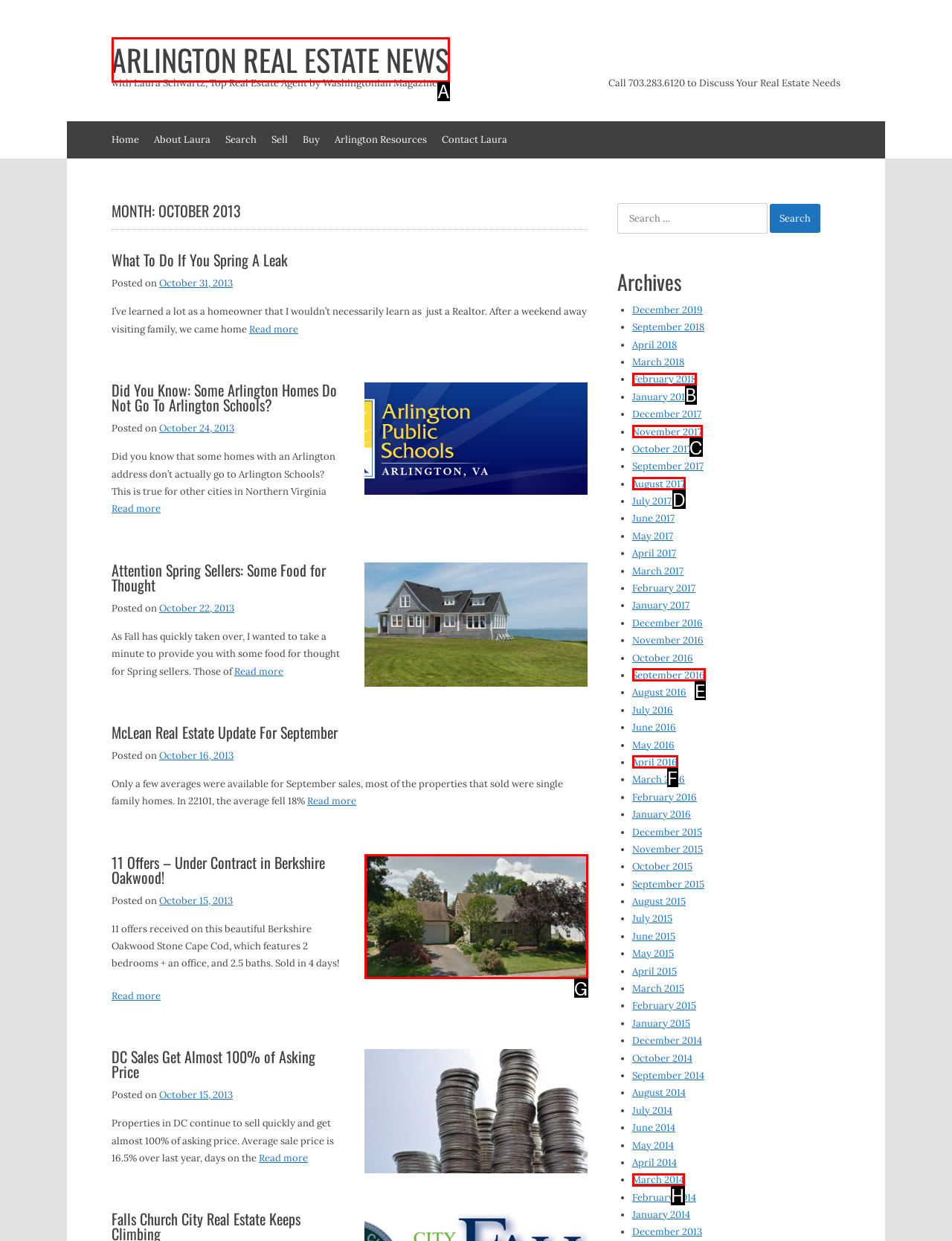Which option best describes: Arlington Real Estate News
Respond with the letter of the appropriate choice.

A